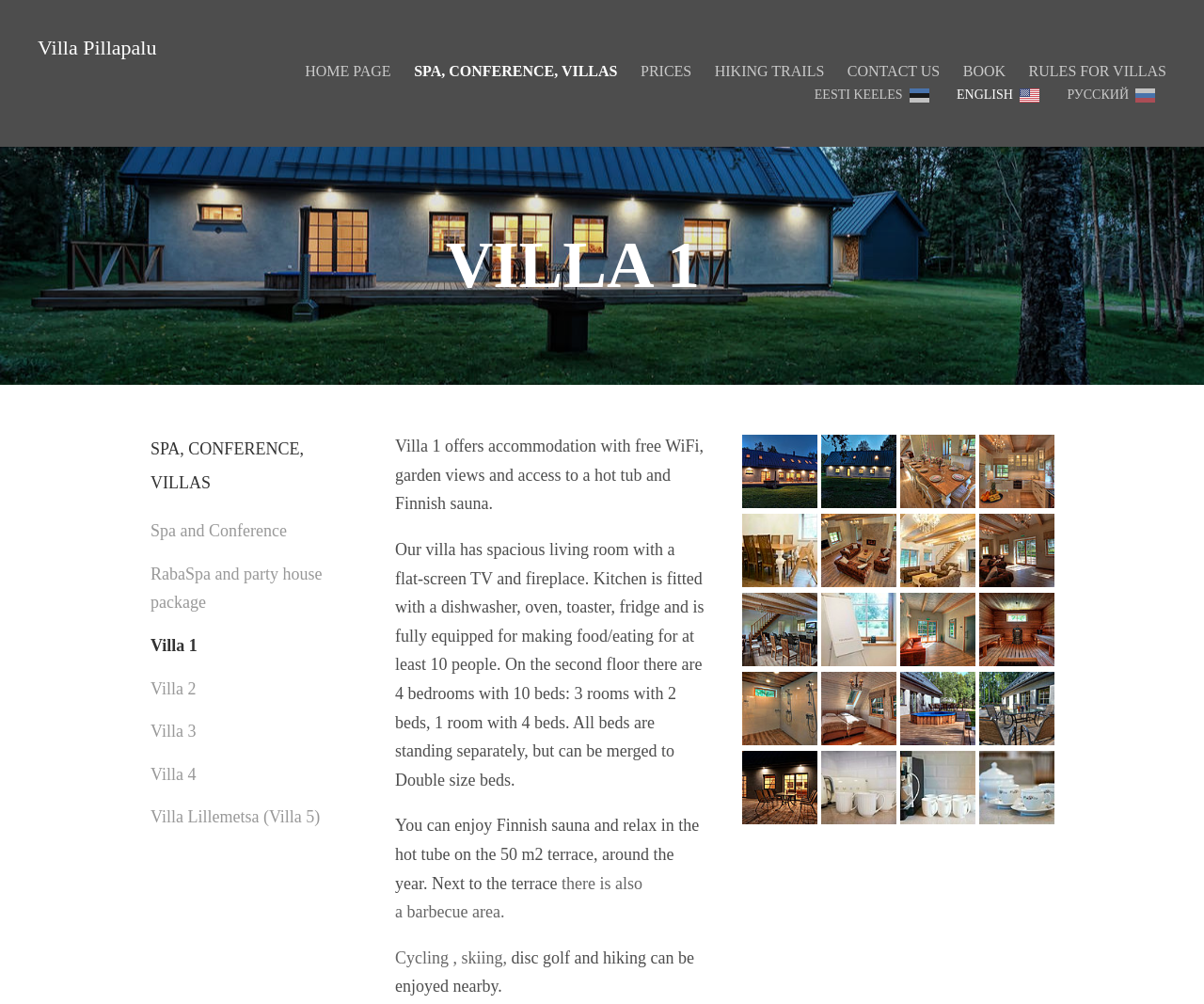Identify the bounding box coordinates of the section that should be clicked to achieve the task described: "Check the 'SPA, CONFERENCE, VILLAS' link".

[0.344, 0.058, 0.513, 0.084]